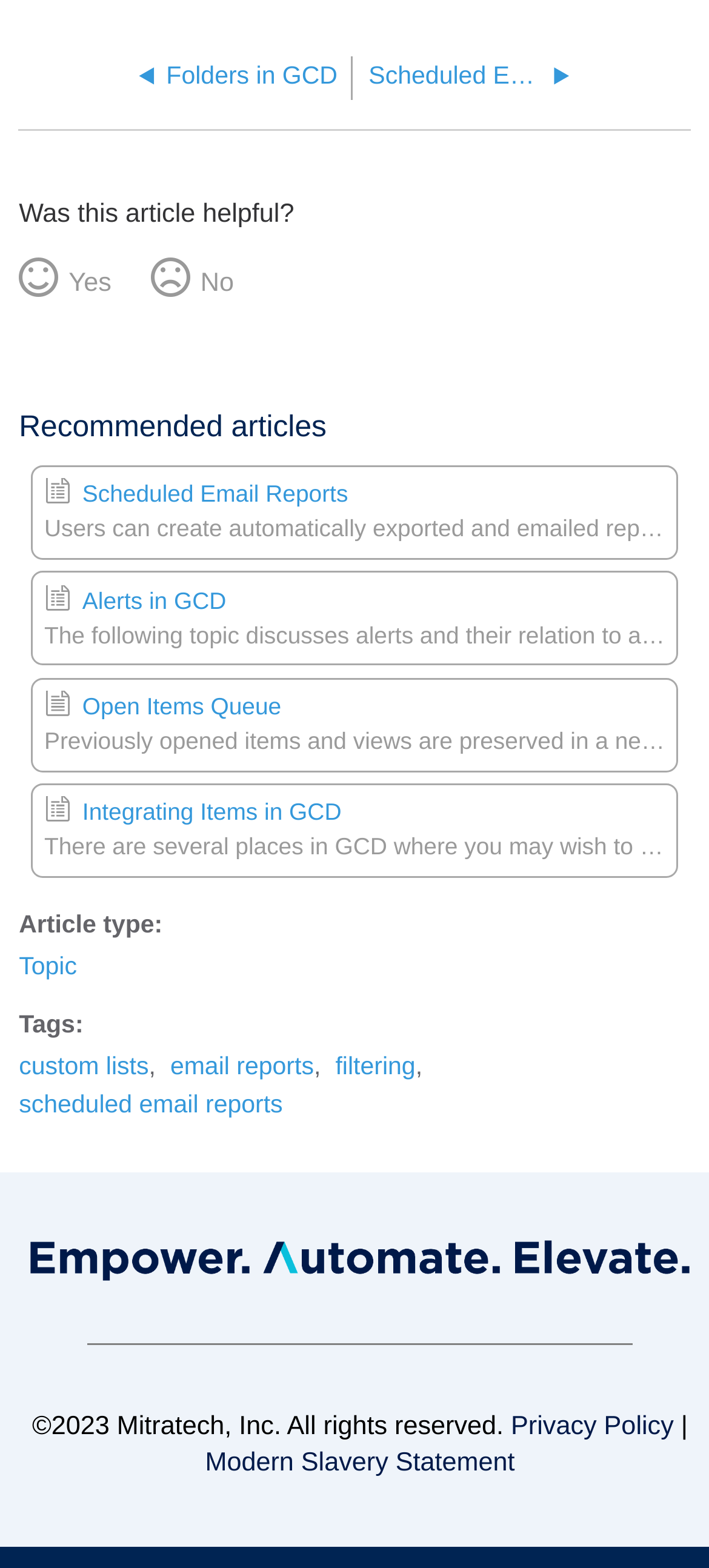Indicate the bounding box coordinates of the element that must be clicked to execute the instruction: "Click on Folders in GCD". The coordinates should be given as four float numbers between 0 and 1, i.e., [left, top, right, bottom].

[0.181, 0.044, 0.476, 0.062]